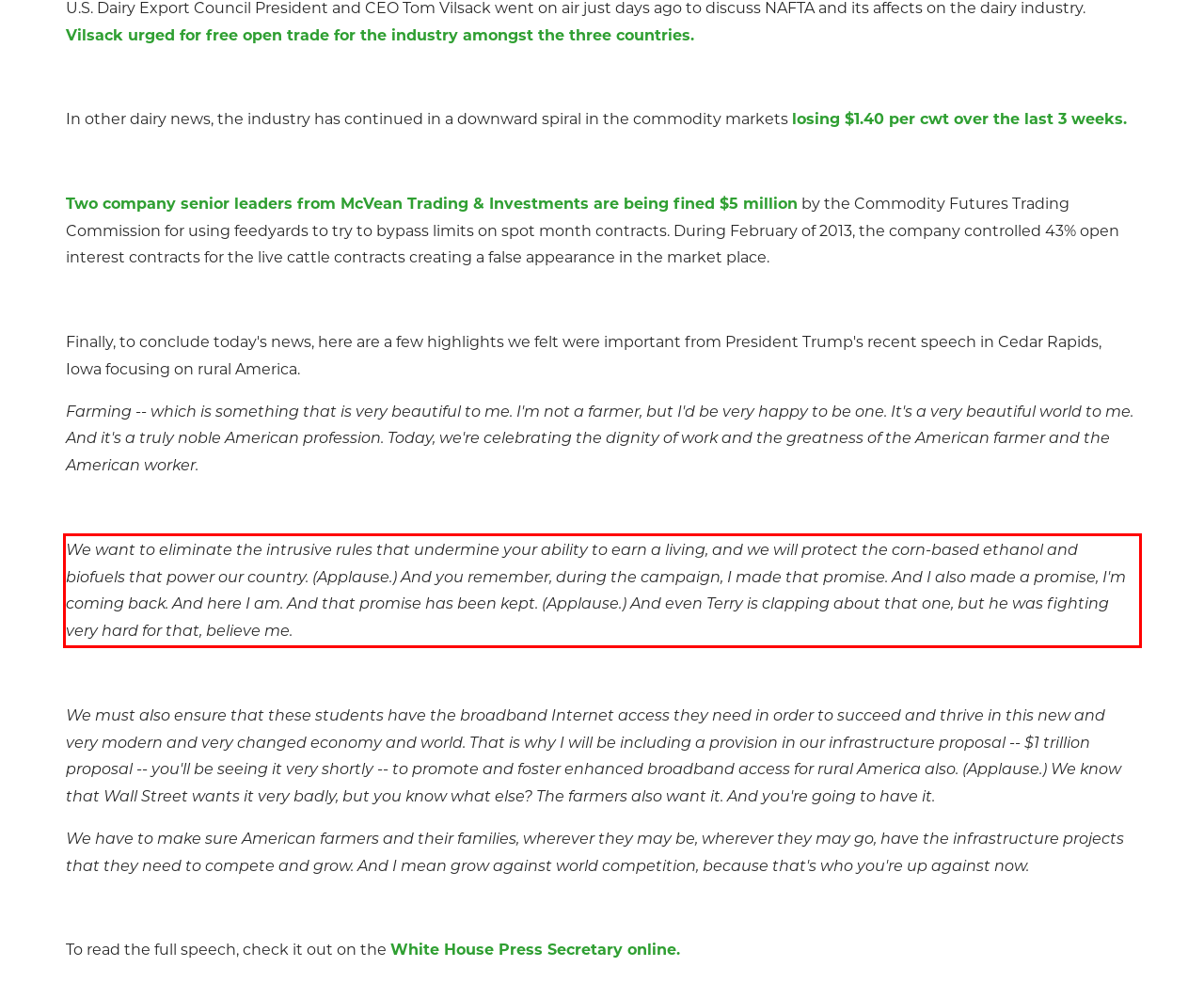You are presented with a webpage screenshot featuring a red bounding box. Perform OCR on the text inside the red bounding box and extract the content.

We want to eliminate the intrusive rules that undermine your ability to earn a living, and we will protect the corn-based ethanol and biofuels that power our country. (Applause.) And you remember, during the campaign, I made that promise. And I also made a promise, I'm coming back. And here I am. And that promise has been kept. (Applause.) And even Terry is clapping about that one, but he was fighting very hard for that, believe me.